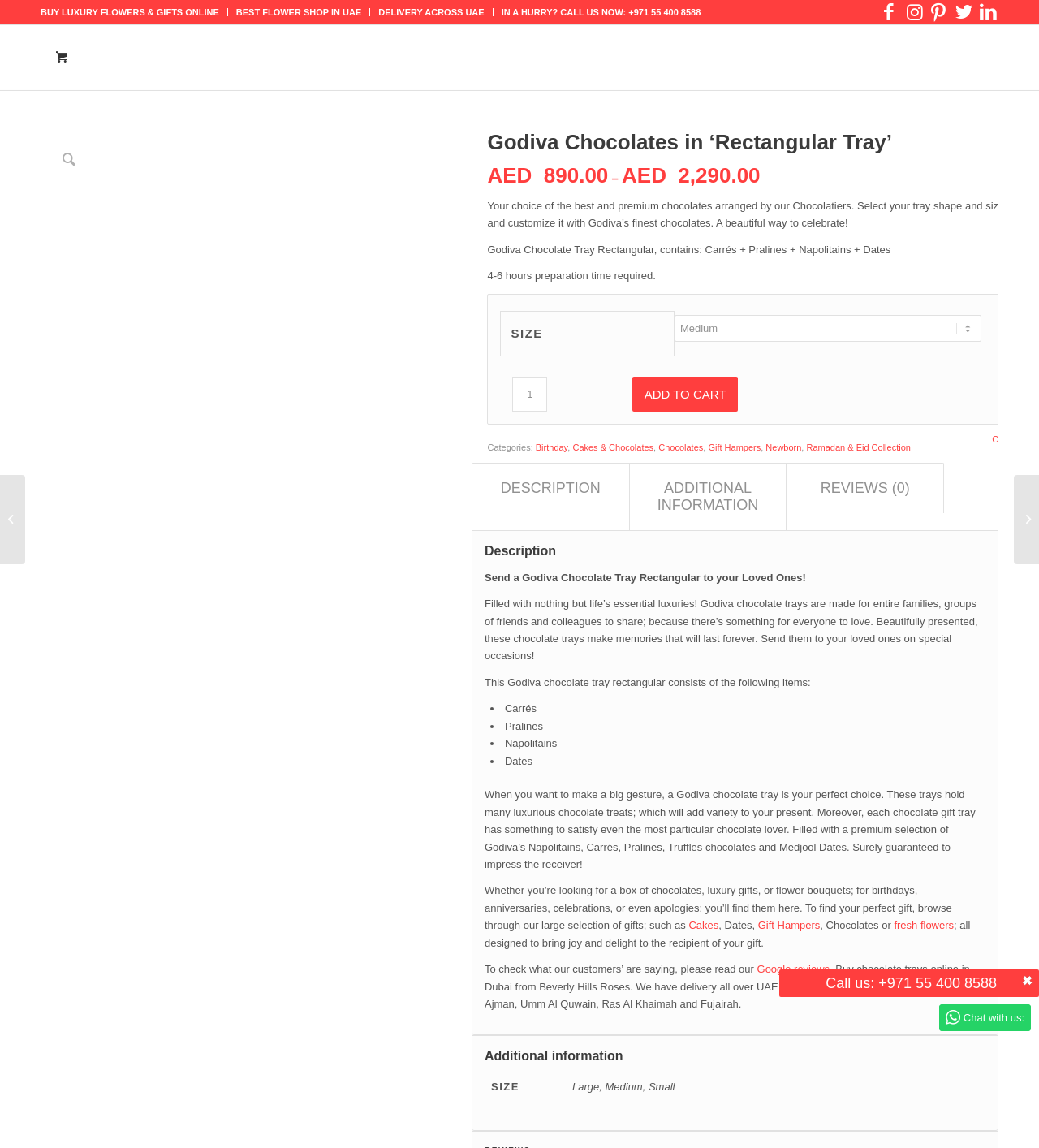Identify the bounding box coordinates necessary to click and complete the given instruction: "Select a size from the dropdown menu".

[0.649, 0.274, 0.944, 0.298]